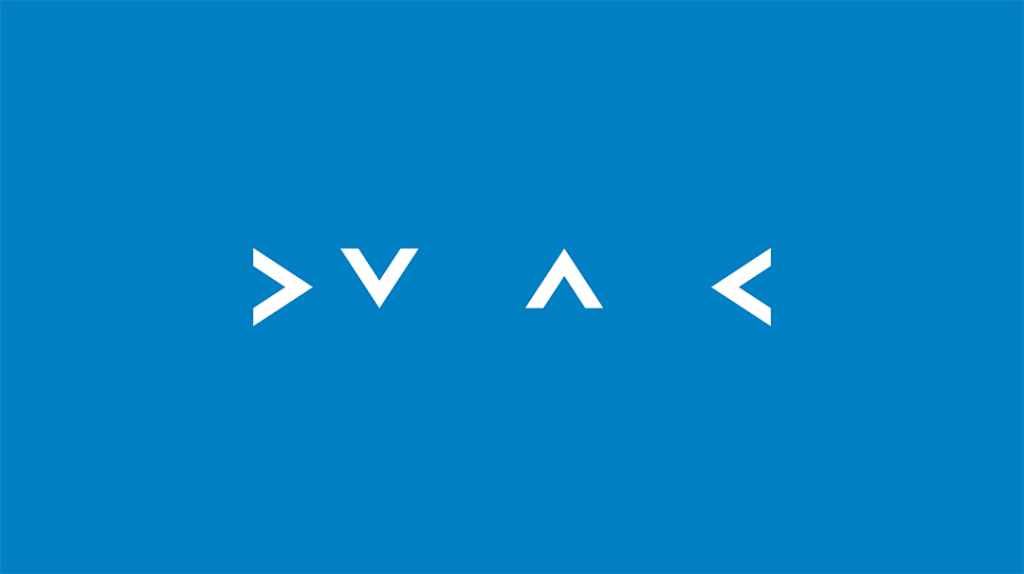Generate an in-depth description of the image you see.

The image features a modern and minimalist logo design that showcases a vibrant blue background. At the center, a series of stylized, white geometric shapes create a sense of movement and direction. The logo elements include angular forms, suggesting a forward-thinking approach. This design is part of a project aimed at enhancing public perception and engagement, aligning with the transformative goals of the brand. The overall aesthetic is intentional and timeless, designed to resonate emotionally with its audience while embodying simplicity and clarity.